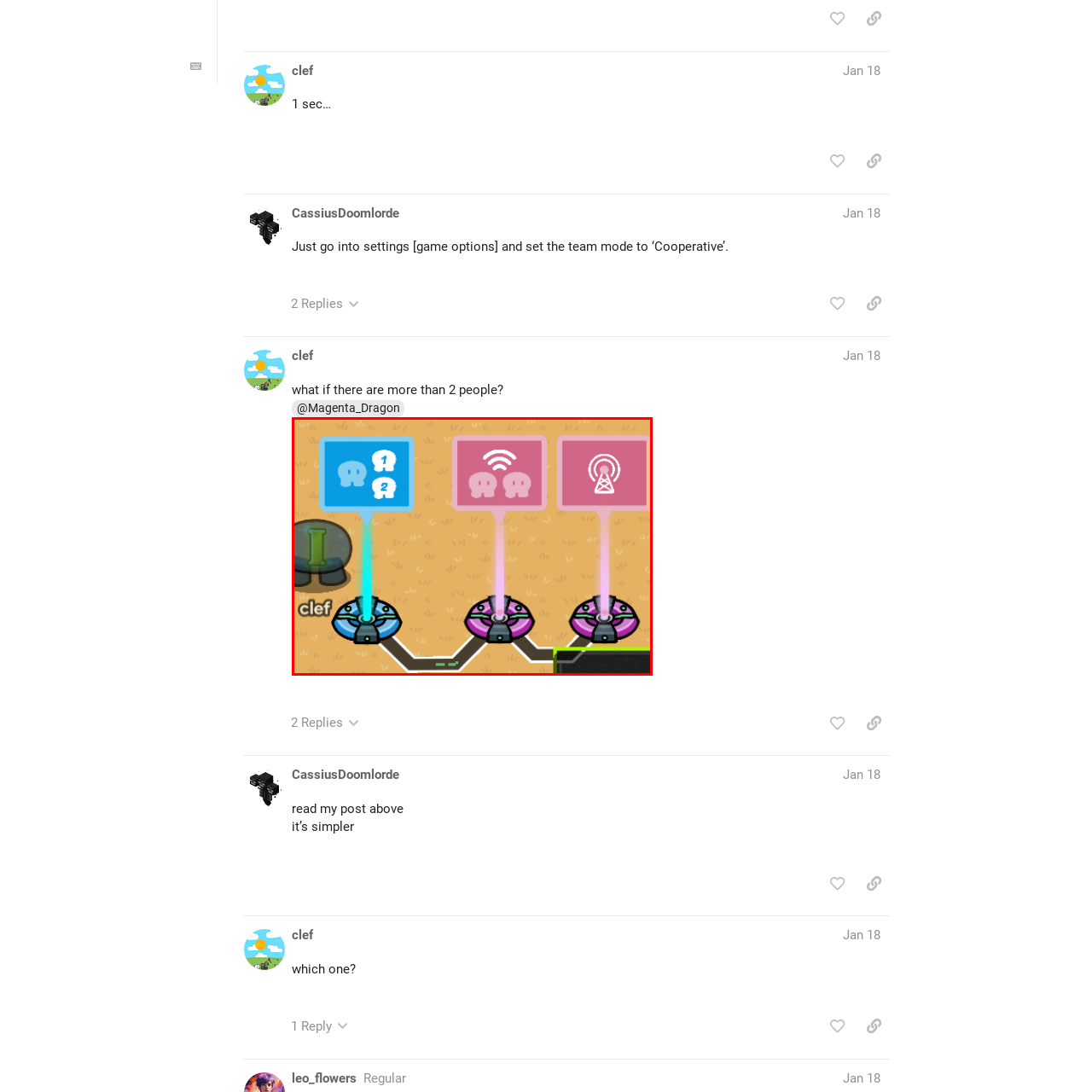Direct your attention to the segment of the image enclosed by the red boundary and answer the ensuing question in detail: What is the purpose of the center node?

The center node, which is light pink in color, conveys a connection symbol, implying that its purpose is to establish communication links or facilitate networking with others, as mentioned in the caption.